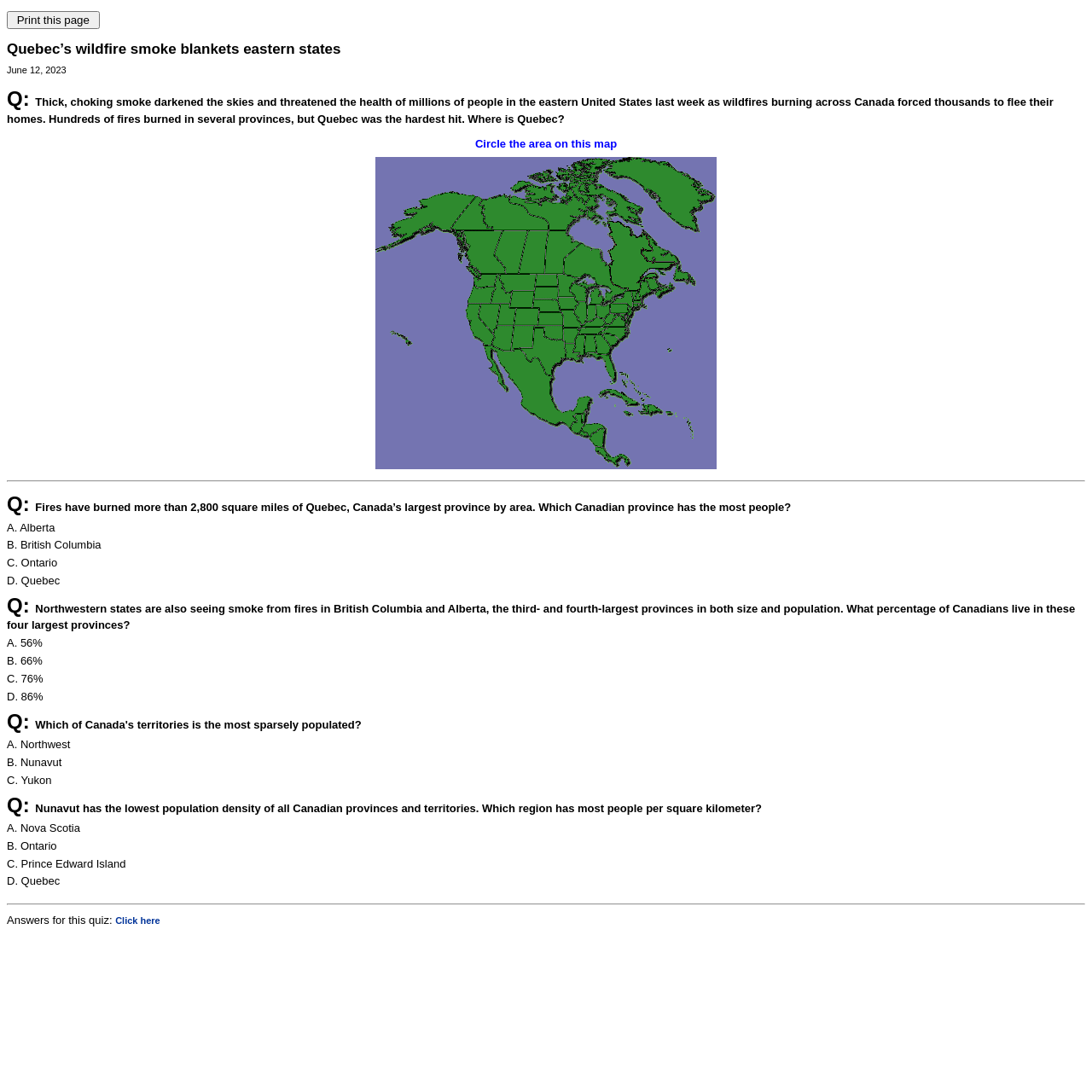Which province has the most people in Canada?
Please respond to the question with a detailed and thorough explanation.

The answer can be found by reading the question 'Which Canadian province has the most people?' and its corresponding options. Since Ontario is the correct answer, it can be inferred that Ontario has the most people in Canada.